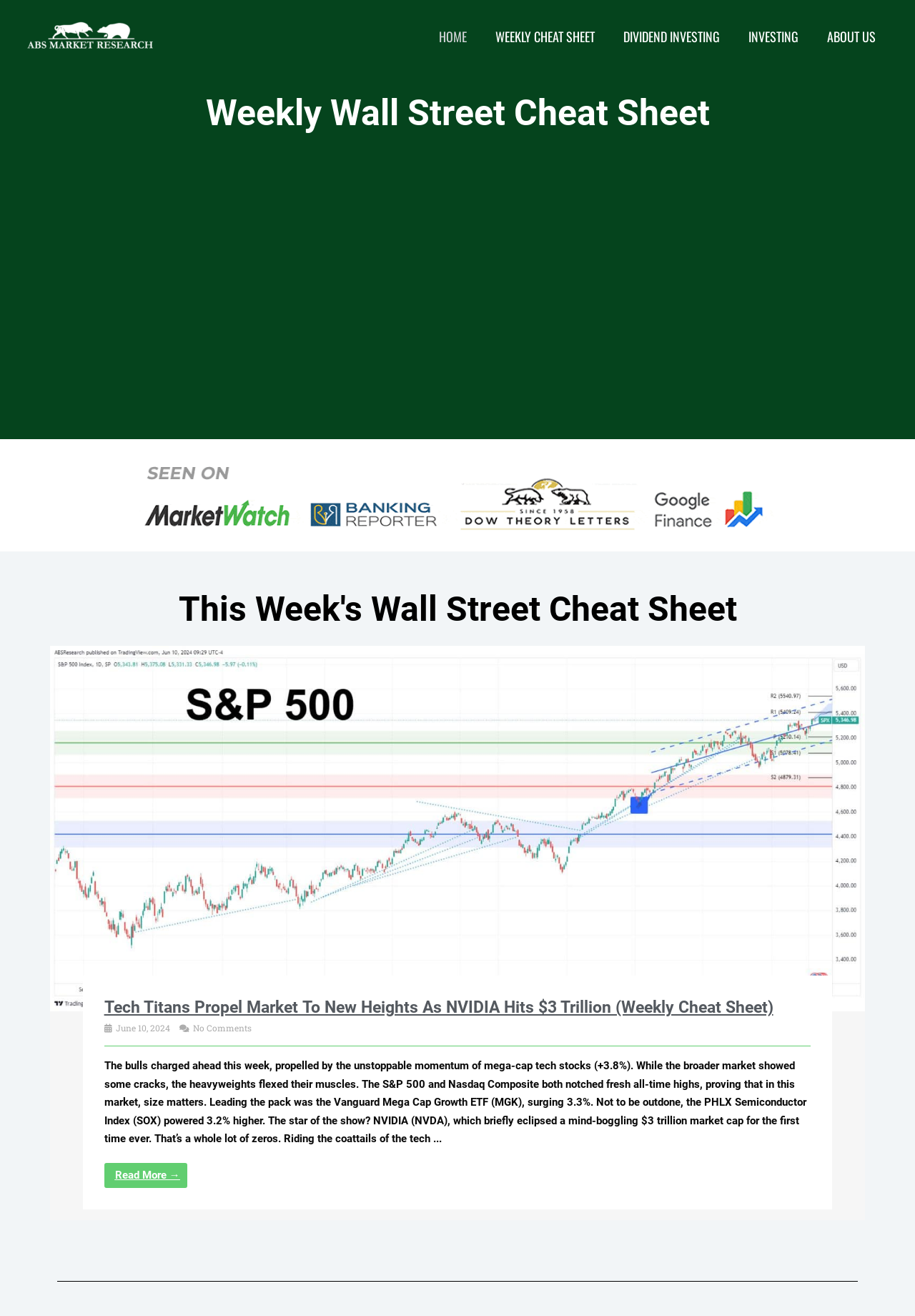Using the given description, provide the bounding box coordinates formatted as (top-left x, top-left y, bottom-right x, bottom-right y), with all values being floating point numbers between 0 and 1. Description: parent_node: Your email name="email"

[0.088, 0.238, 0.475, 0.258]